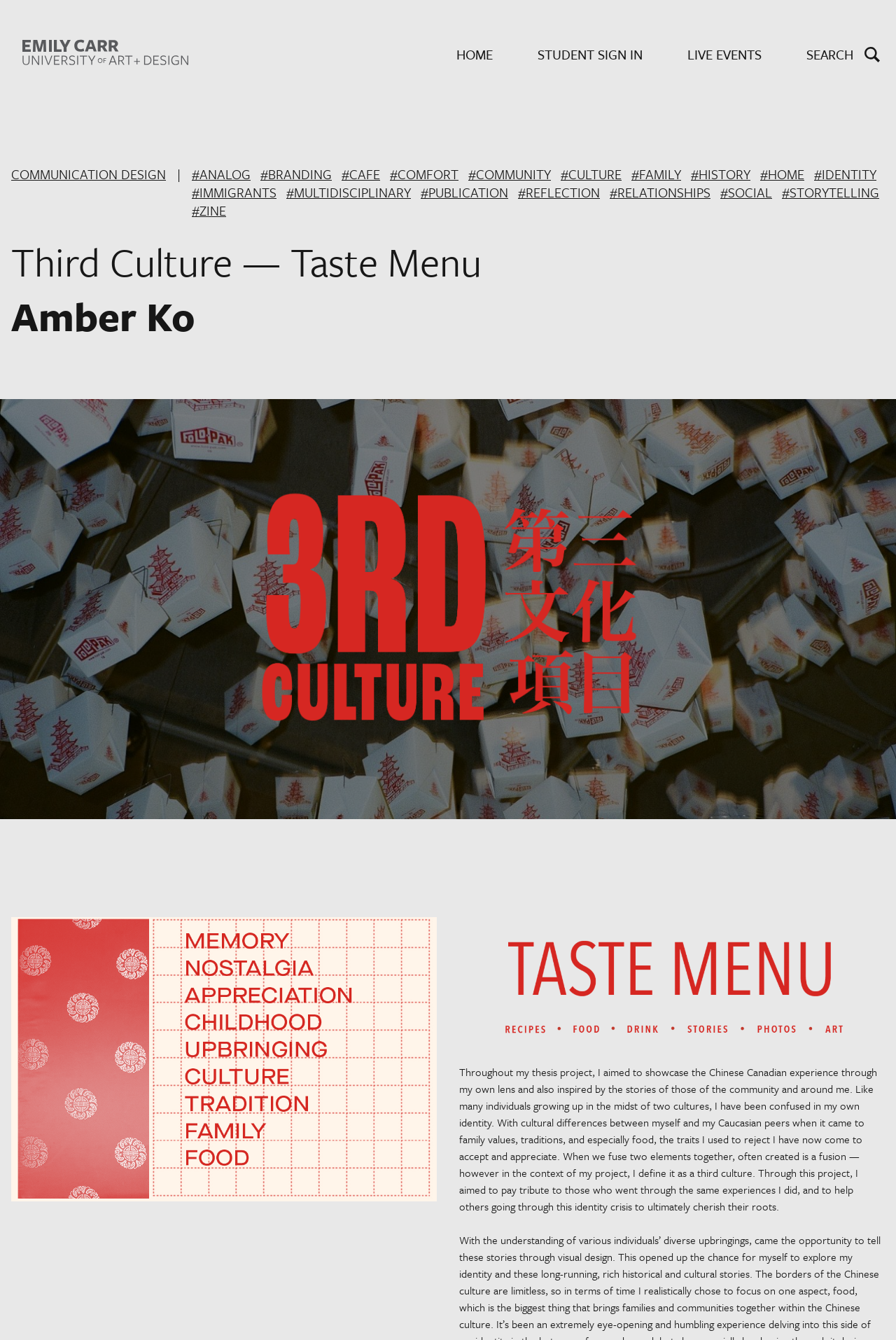Please mark the clickable region by giving the bounding box coordinates needed to complete this instruction: "Click the 'HOME' link".

[0.509, 0.035, 0.55, 0.046]